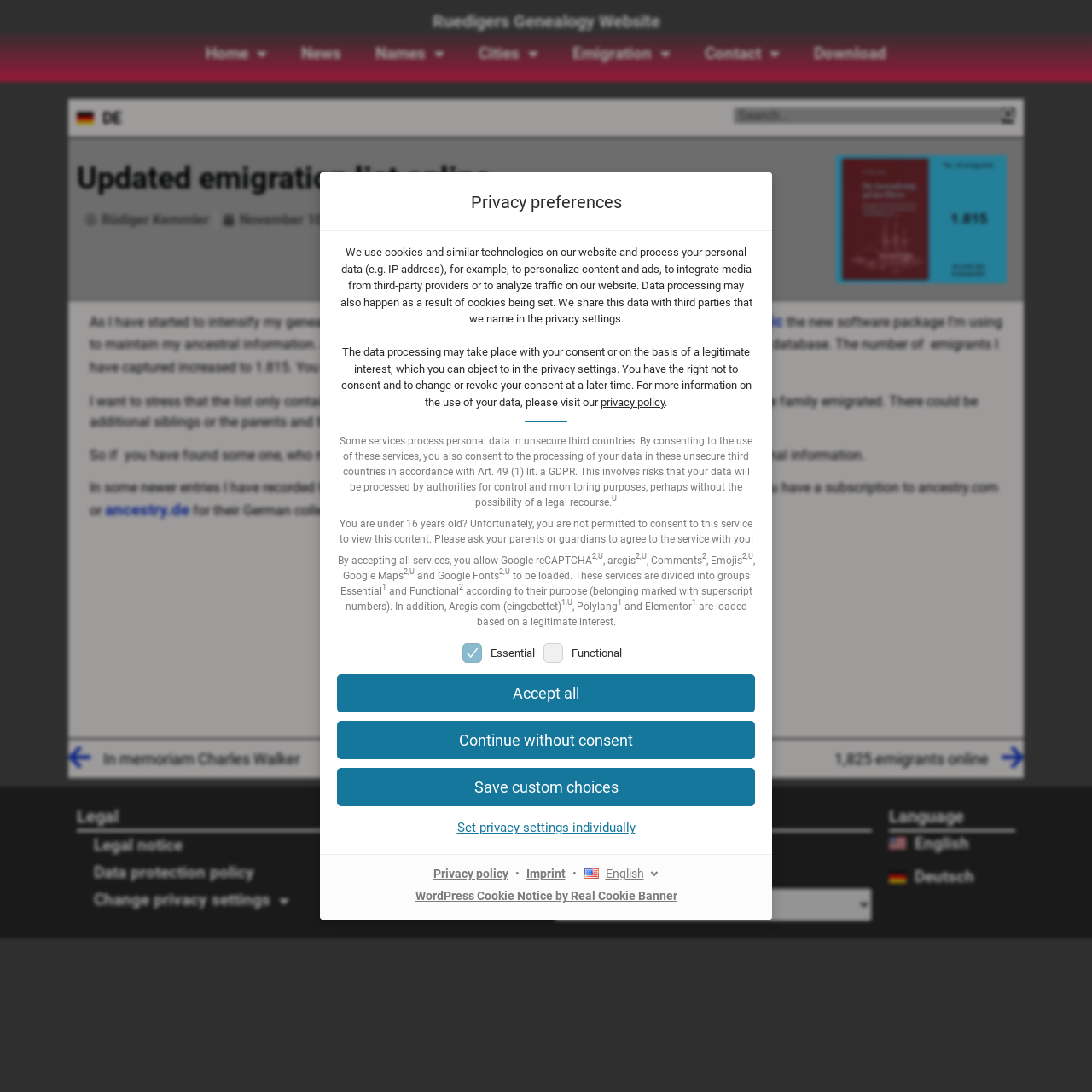What is the 'Essential' category of services?
Based on the visual content, answer with a single word or a brief phrase.

Services necessary for the website